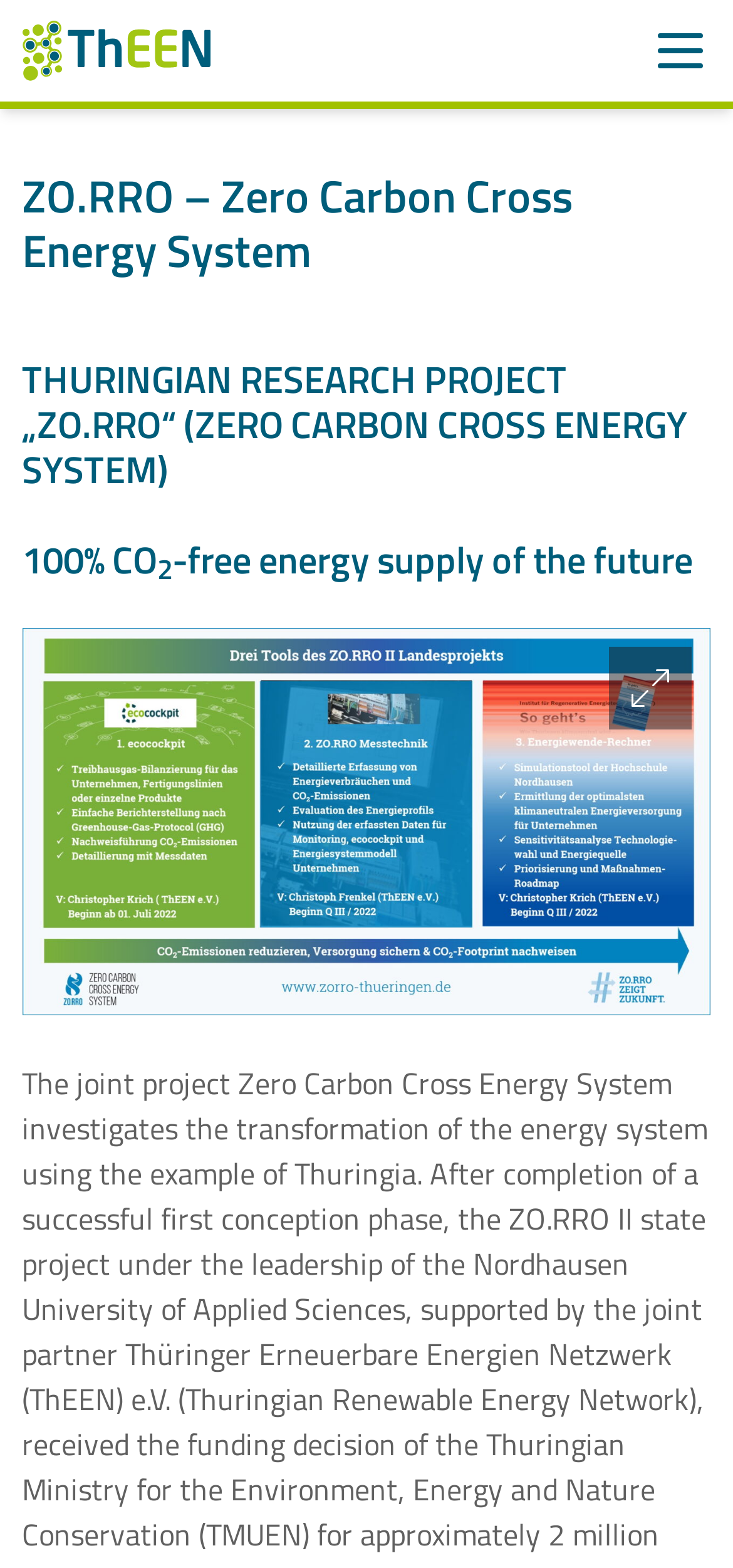Pinpoint the bounding box coordinates of the area that must be clicked to complete this instruction: "Go to ThEEN".

[0.0, 0.14, 1.0, 0.198]